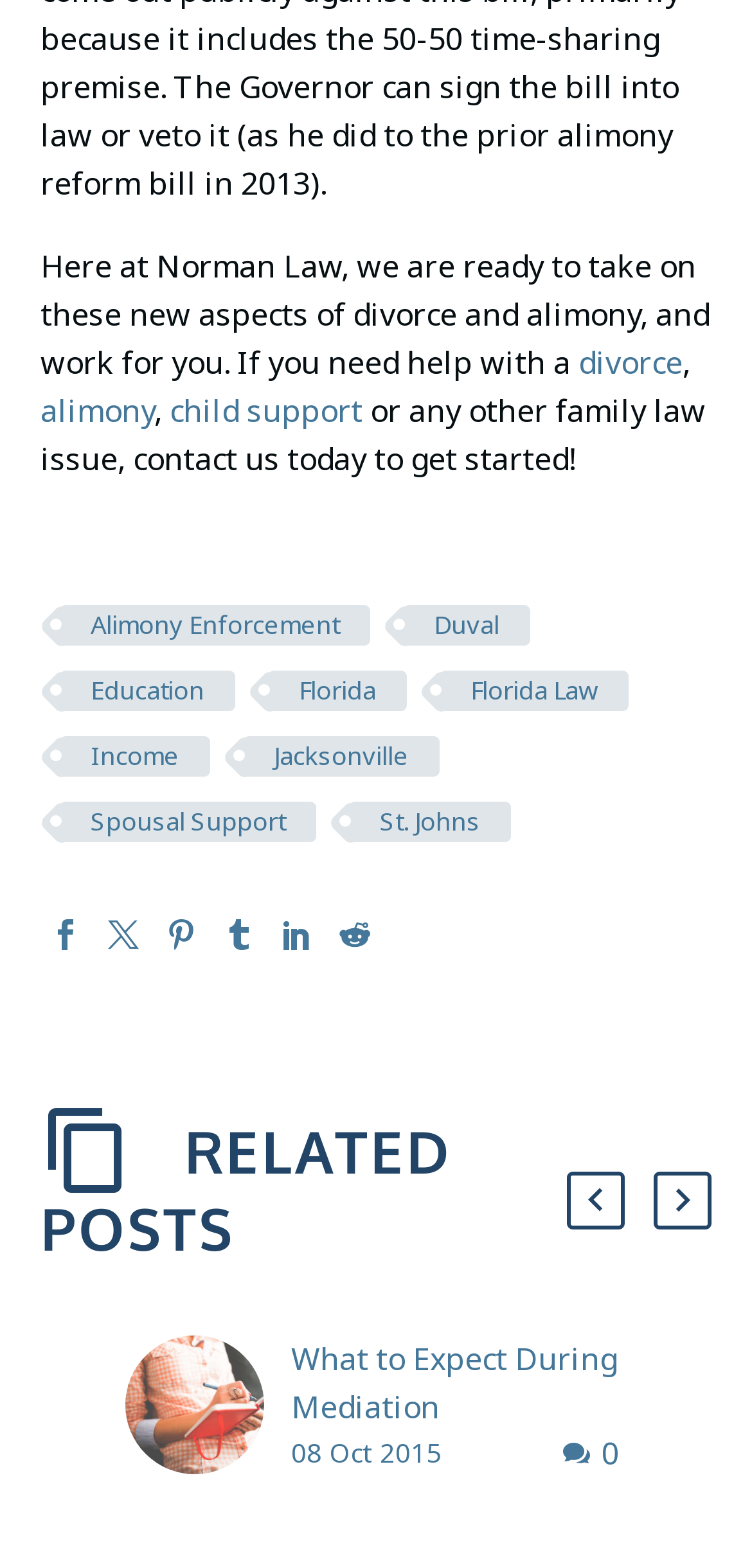Using the details in the image, give a detailed response to the question below:
What is the purpose of the 'Contact us today to get started!' text?

The static text 'or any other family law issue, contact us today to get started!' is likely a call-to-action, encouraging visitors to the webpage to contact the law firm for their services, whether it's related to divorce, alimony, or other family law issues.